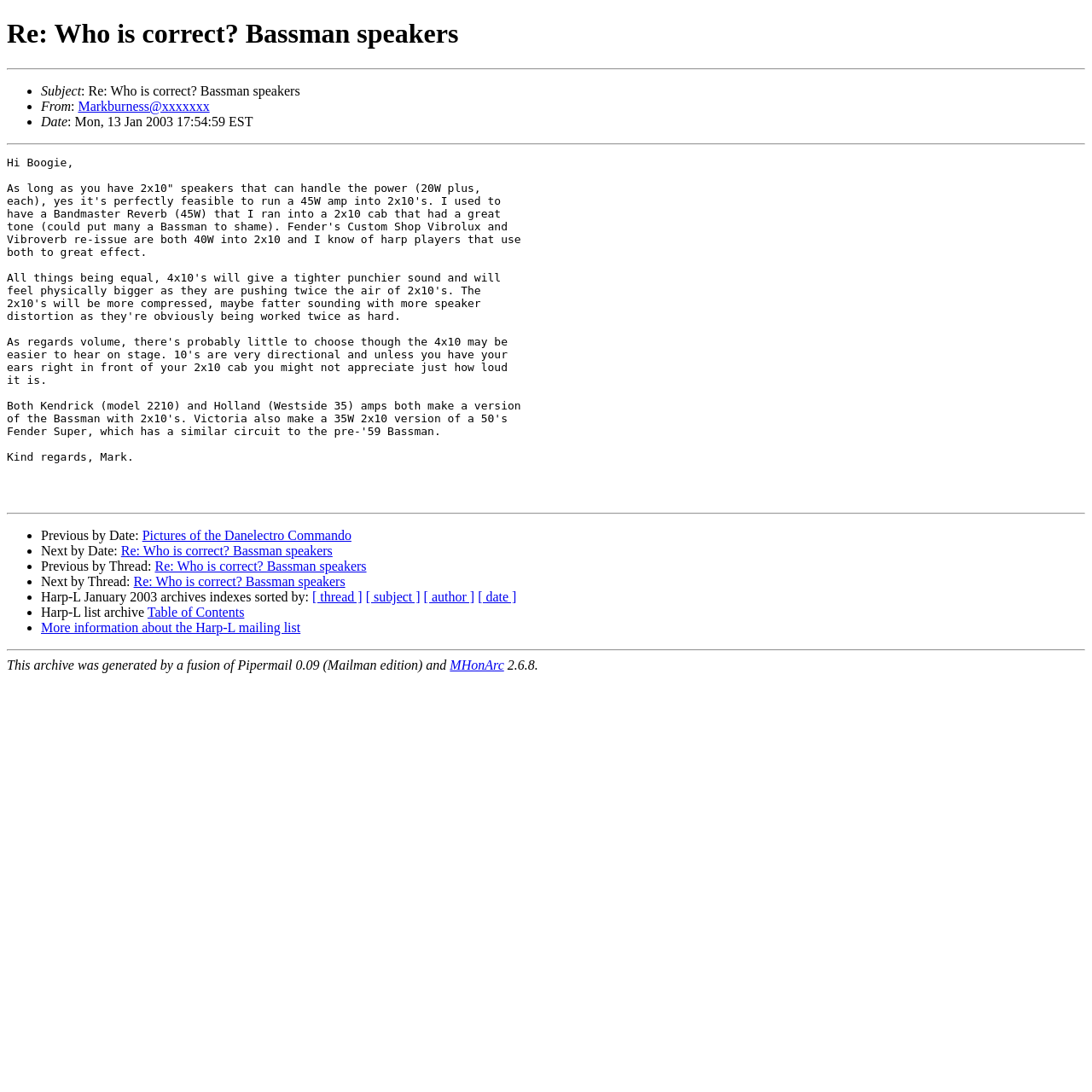Generate a thorough caption that explains the contents of the webpage.

This webpage appears to be an archived email thread from a mailing list called Harp-L. At the top, there is a heading that reads "Re: Who is correct? Bassman speakers" and a horizontal separator line. Below the heading, there are three sections of information, each preceded by a bullet point and separated by horizontal separator lines. The first section contains the subject, from, and date of the email. The second section is the main content of the email, which discusses the feasibility of running a 45W amp into 2x10" speakers and compares the sound quality of 2x10" and 4x10" speakers. The email is signed by Mark.

Below the main content, there are several links and options for navigating the email thread, including previous and next by date and thread, as well as links to archives and more information about the Harp-L mailing list. These links are organized into sections, each preceded by a bullet point. At the very bottom of the page, there is a horizontal separator line and a statement about the archive being generated by a fusion of Pipermail and MHonArc.